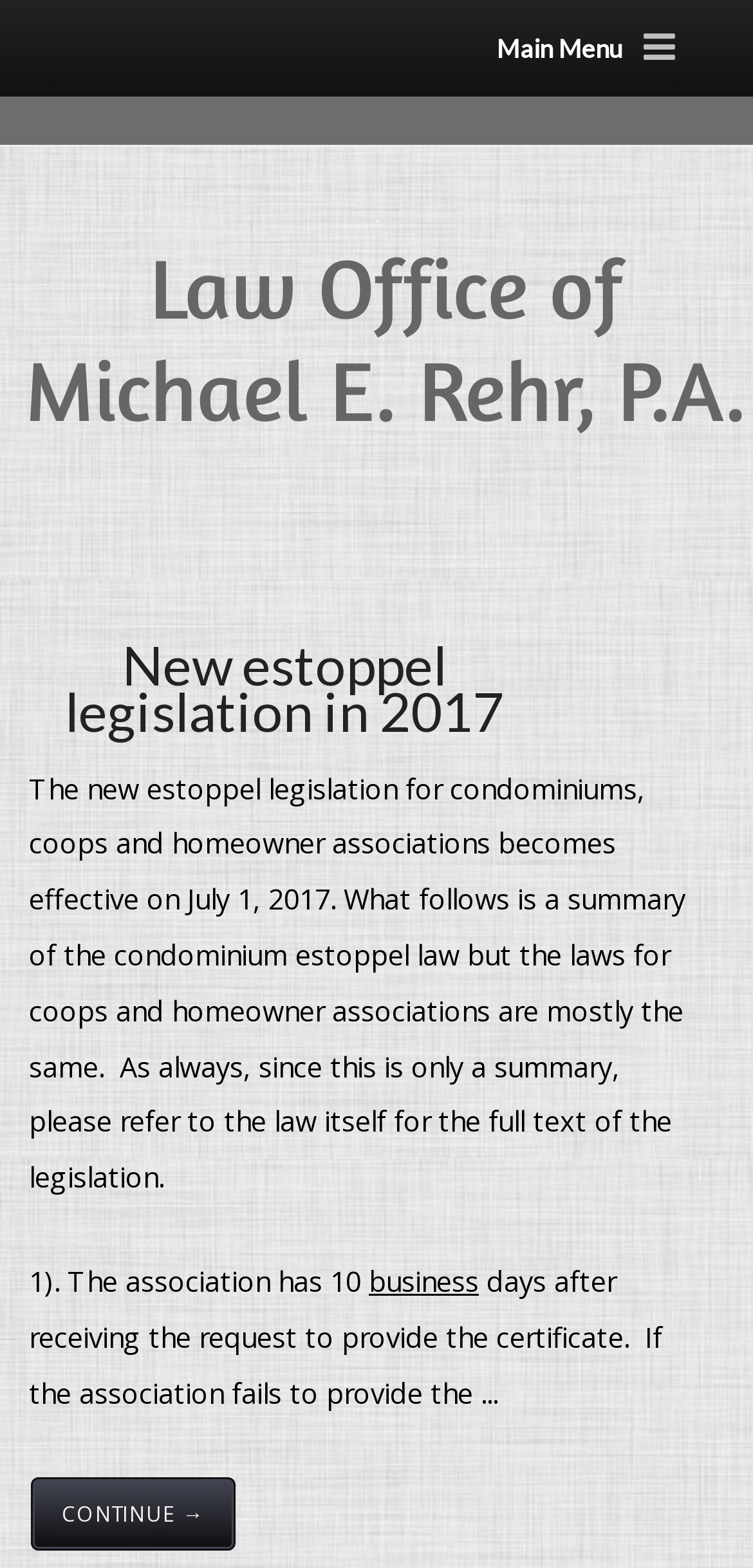What is the deadline for the association to provide the certificate?
Look at the image and answer the question using a single word or phrase.

10 business days